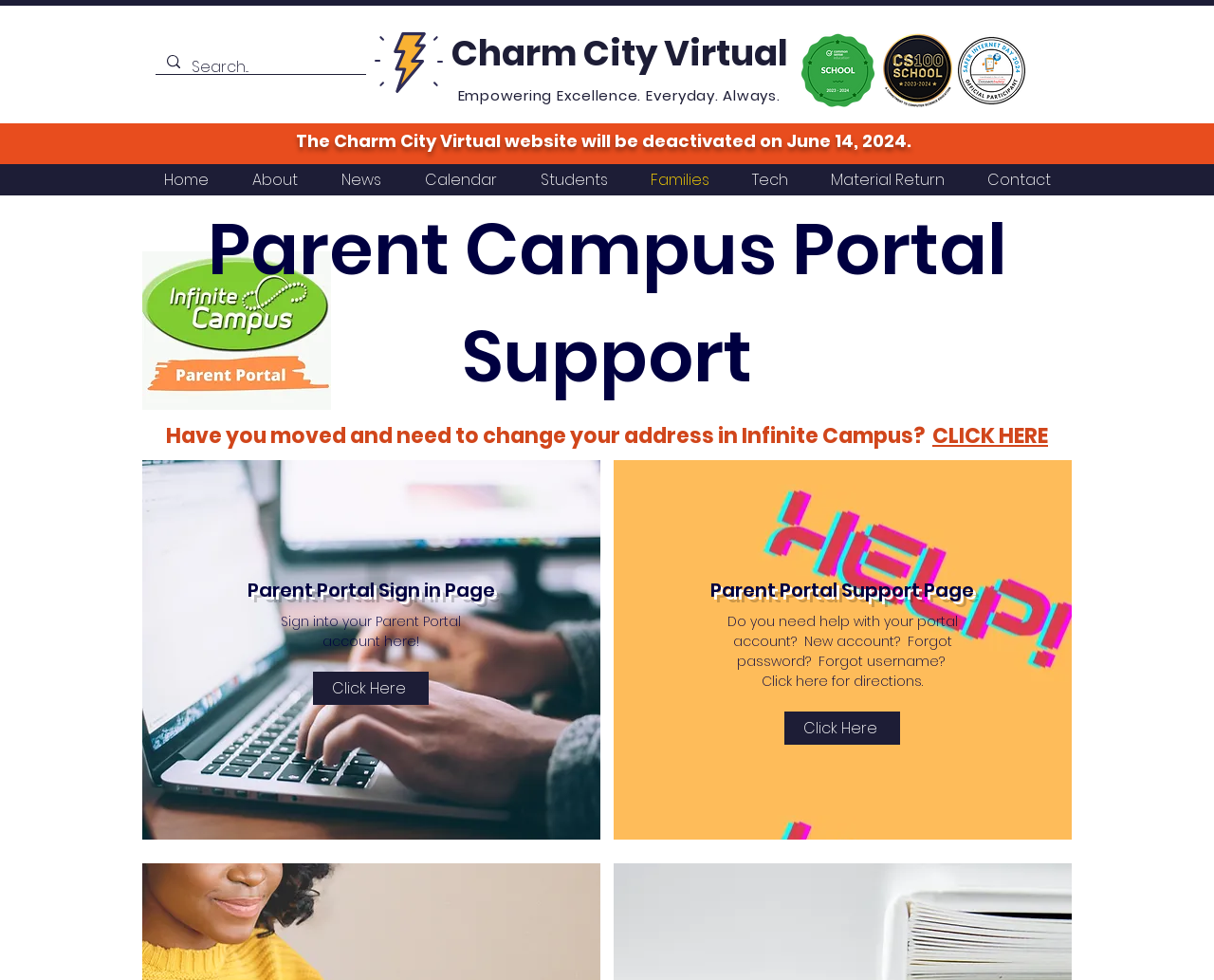Use the information in the screenshot to answer the question comprehensively: What is the function of the search box?

I inferred the function of the search box by analyzing the search box element, which has a placeholder text 'Search...' and is located at the top of the webpage, indicating that it is intended for searching the website.